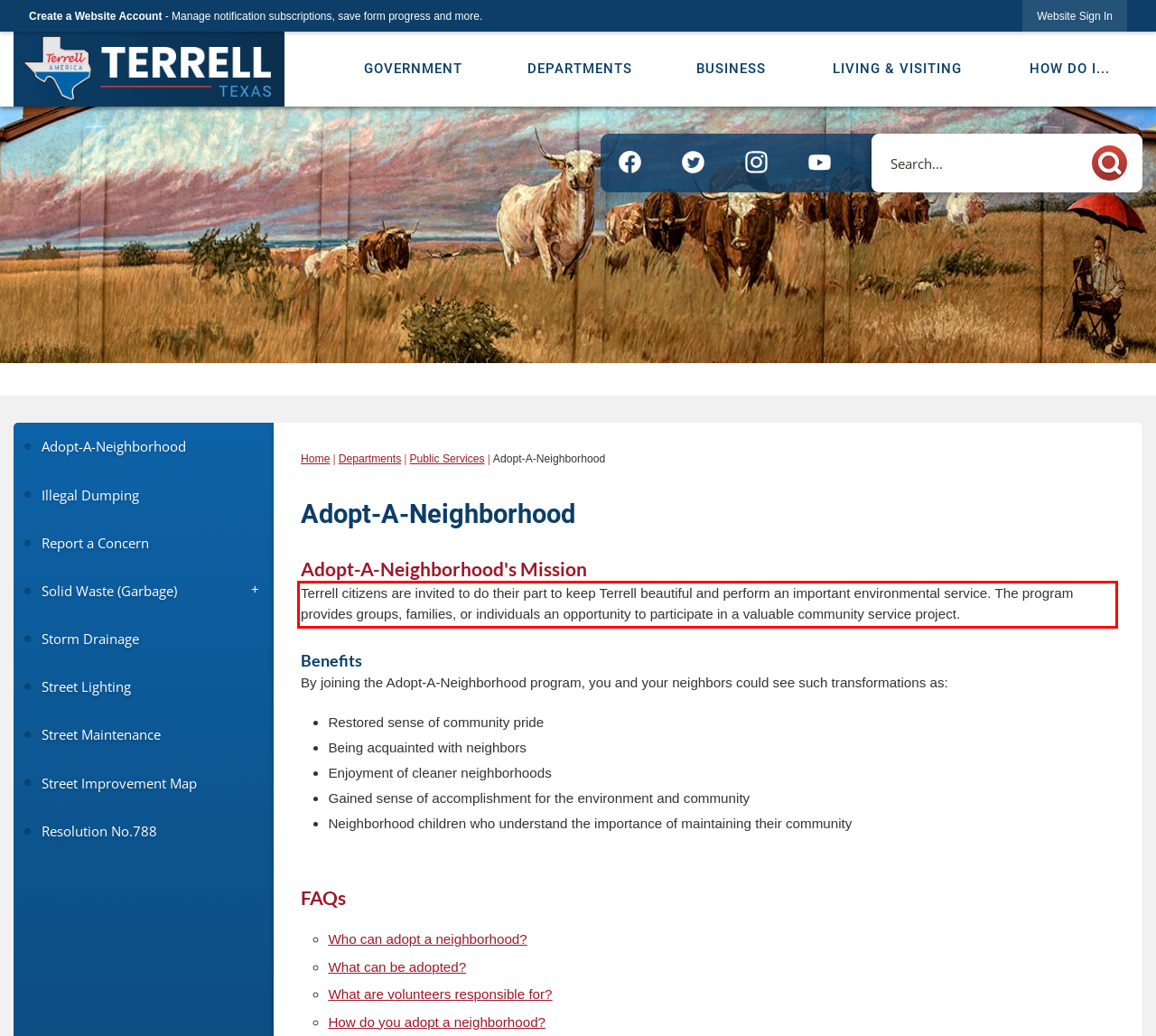Review the webpage screenshot provided, and perform OCR to extract the text from the red bounding box.

Terrell citizens are invited to do their part to keep Terrell beautiful and perform an important environmental service. The program provides groups, families, or individuals an opportunity to participate in a valuable community service project.